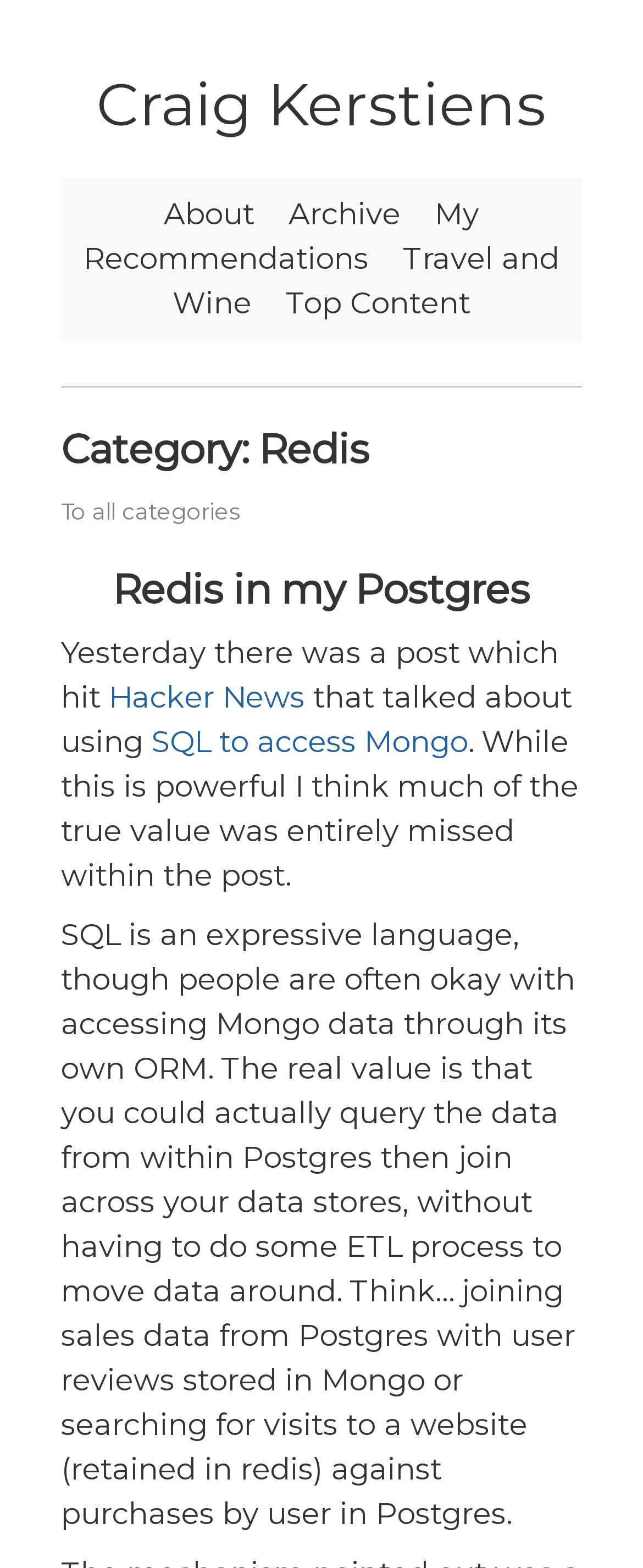Identify the bounding box coordinates of the section that should be clicked to achieve the task described: "view About page".

[0.254, 0.125, 0.395, 0.148]